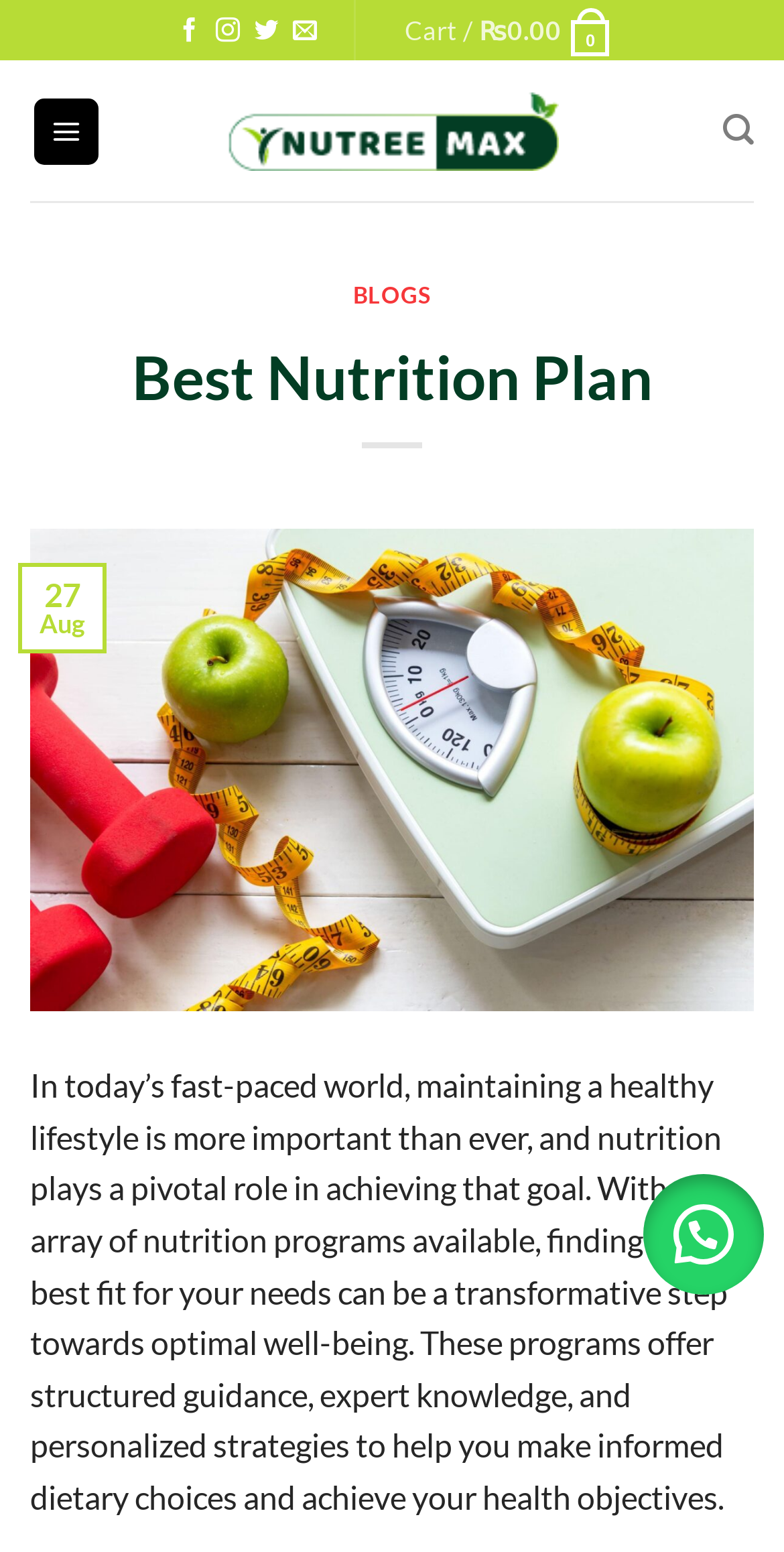Provide the bounding box coordinates of the HTML element described by the text: "Cart / ₨0.00 0".

[0.491, 0.0, 0.783, 0.039]